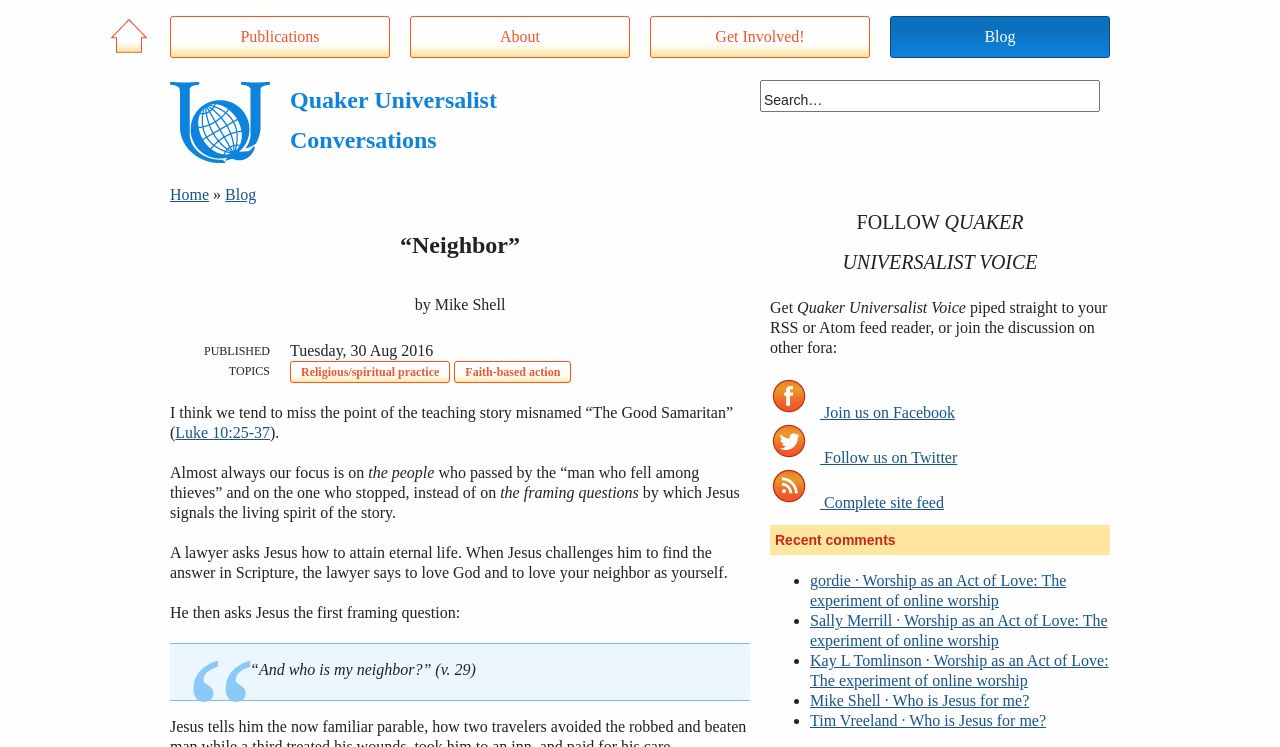Given the webpage screenshot, identify the bounding box of the UI element that matches this description: "Buddhist Martial Arts".

None